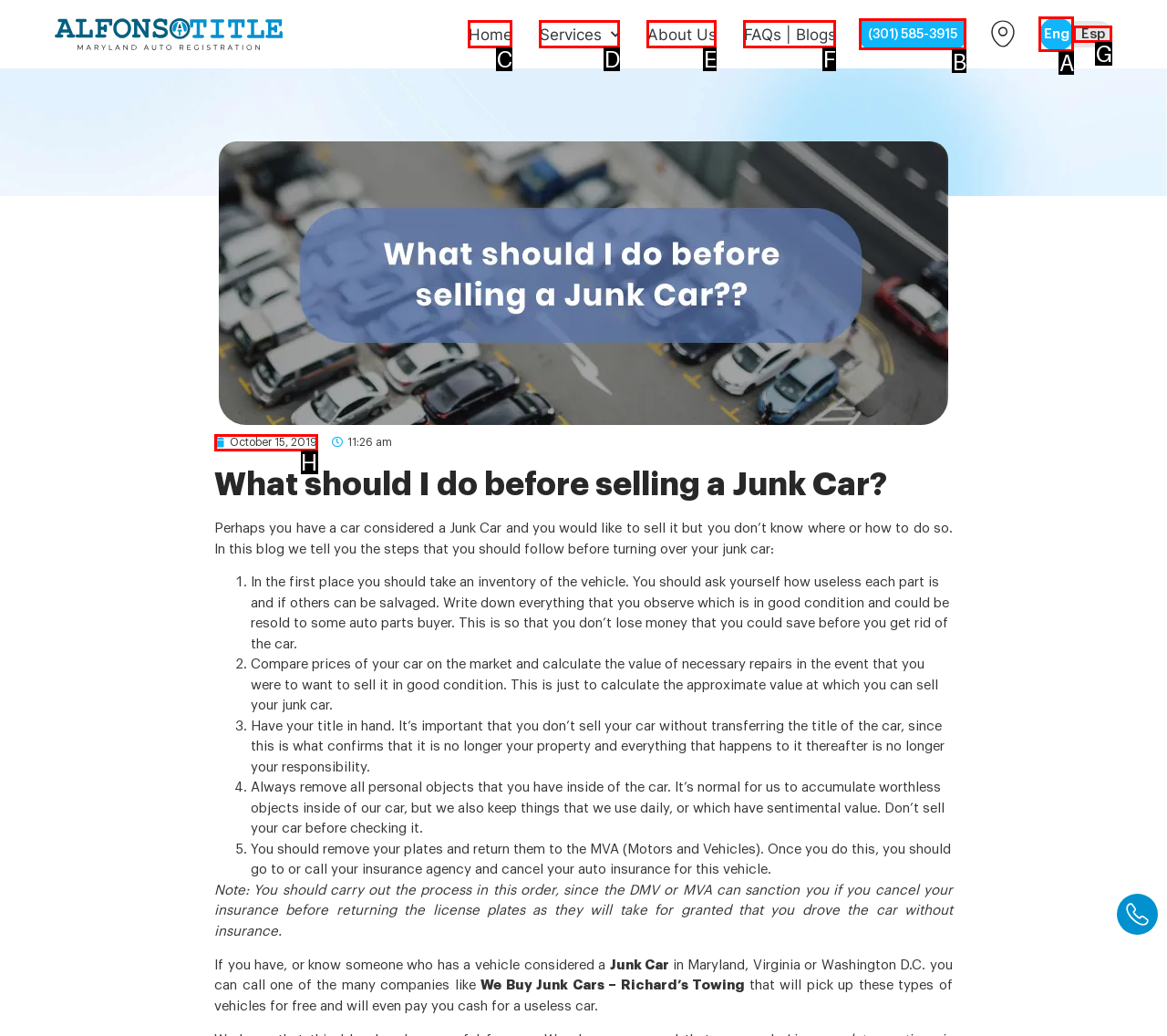To achieve the task: Call the phone number, which HTML element do you need to click?
Respond with the letter of the correct option from the given choices.

B